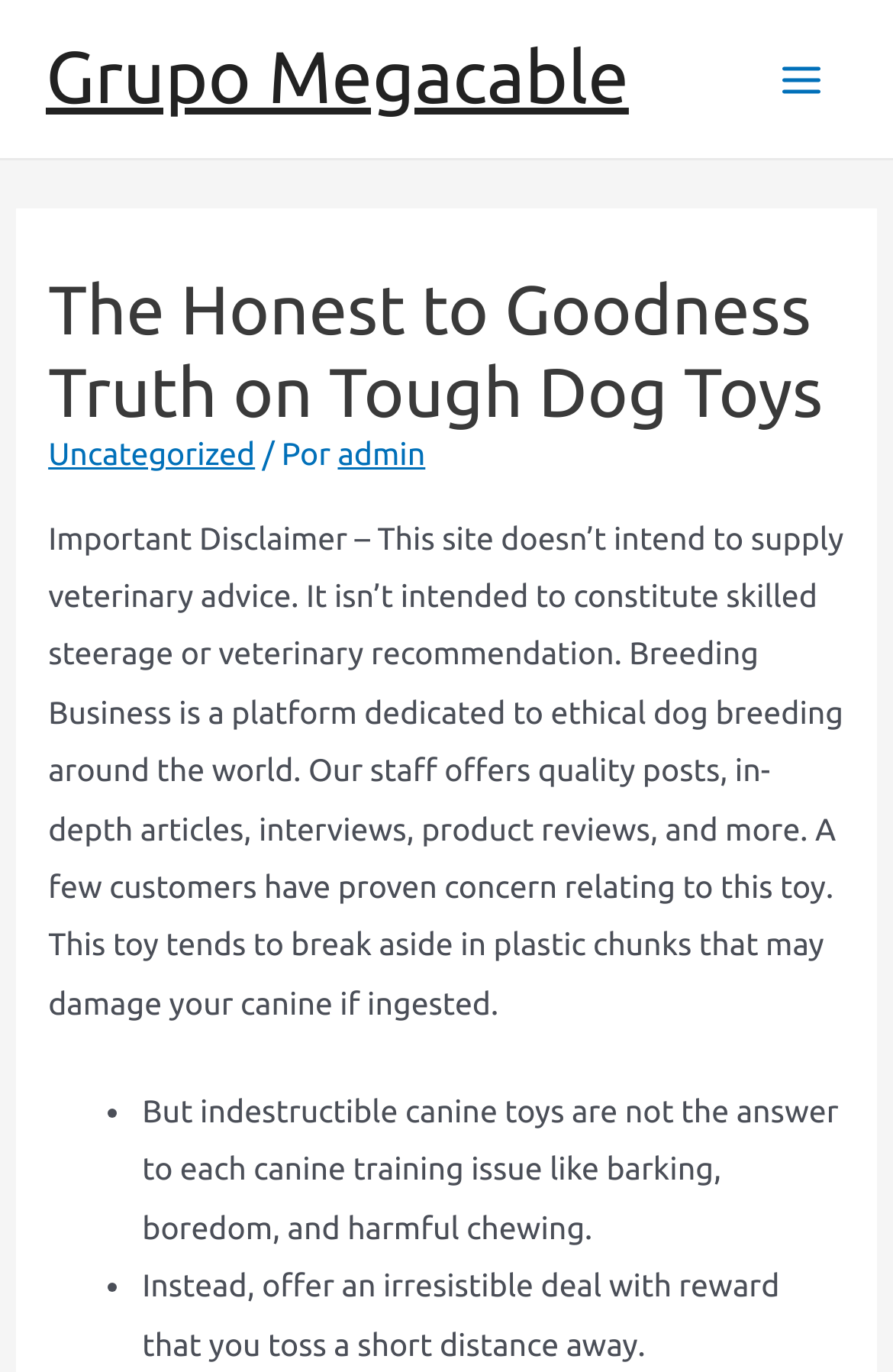Give a comprehensive overview of the webpage, including key elements.

The webpage is about tough dog toys, specifically discussing the importance of choosing the right toys for canine training. At the top left of the page, there is a link to "Grupo Megacable". On the top right, there is a button labeled "Main Menu" with an image next to it. 

Below the top section, there is a header section that spans almost the entire width of the page. It contains a heading that reads "The Honest to Goodness Truth on Tough Dog Toys", followed by a link to "Uncategorized" and a static text "/ Por" next to it, and then another link to "admin". 

Under the header section, there is a block of static text that serves as an important disclaimer, warning users that the site does not intend to provide veterinary advice. It also describes the purpose of the Breeding Business platform, which is dedicated to ethical dog breeding around the world. 

Further down, there is a section that discusses a specific toy, mentioning that some customers have expressed concerns about it breaking apart into plastic chunks that can harm dogs if ingested. This section is followed by two bullet points, the first of which states that indestructible dog toys are not the solution to every canine training issue, such as barking, boredom, and harmful chewing. The second bullet point suggests offering an irresistible treat reward as an alternative solution.